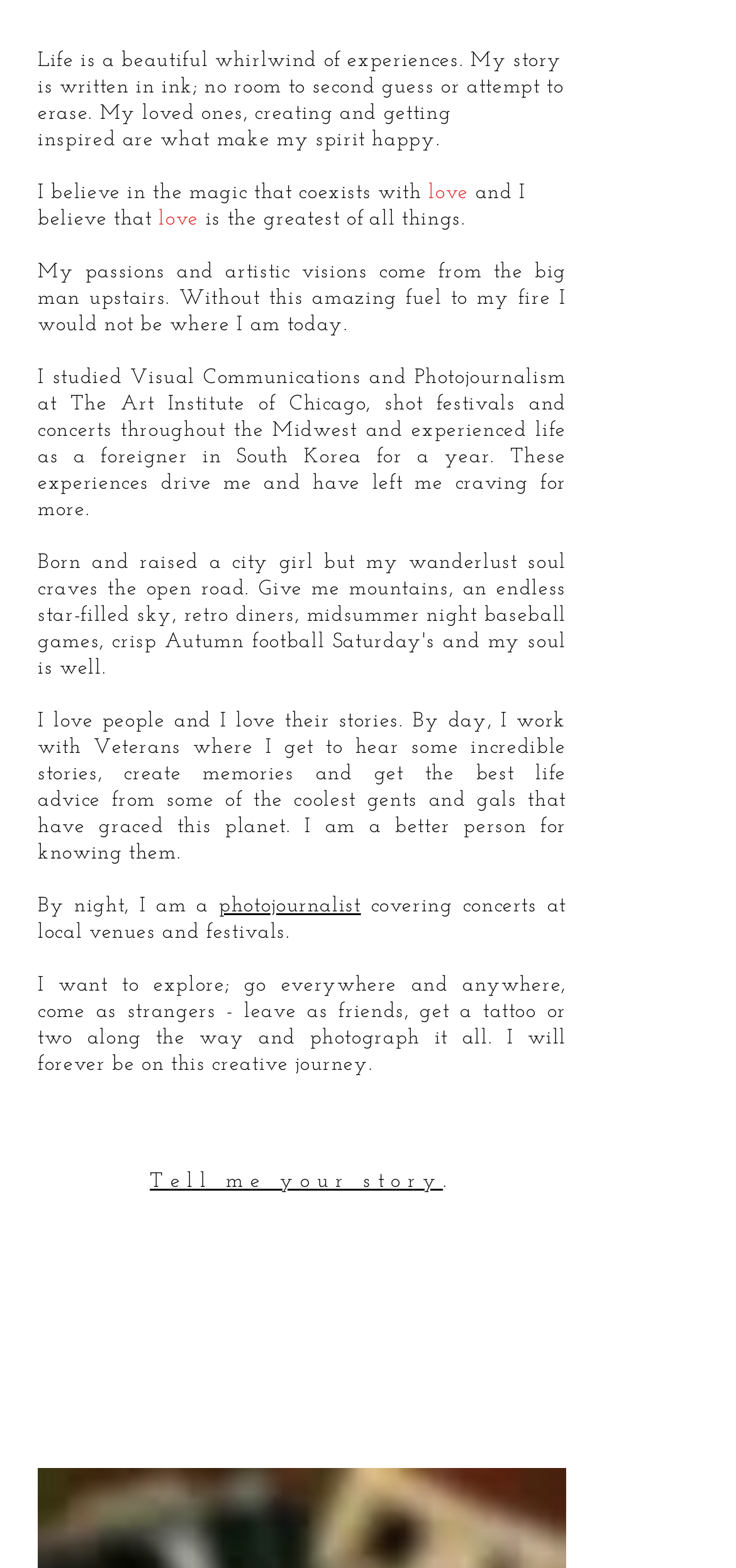Identify the bounding box of the UI element described as follows: "Tell me your story". Provide the coordinates as four float numbers in the range of 0 to 1 [left, top, right, bottom].

[0.204, 0.747, 0.602, 0.76]